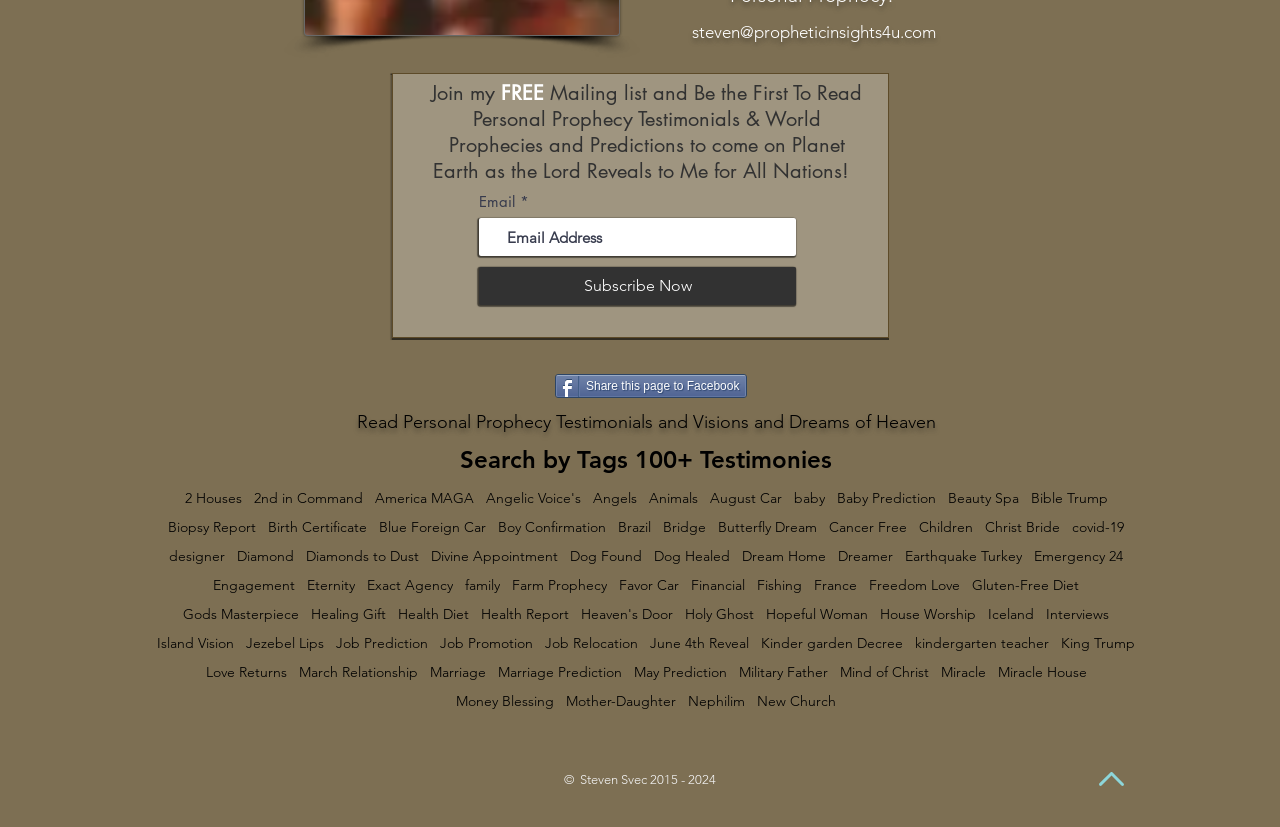Based on the visual content of the image, answer the question thoroughly: How many tags are available for searching?

The webpage mentions 'Search by Tags 100+ Testimonies', indicating that there are over 100 tags available for searching.